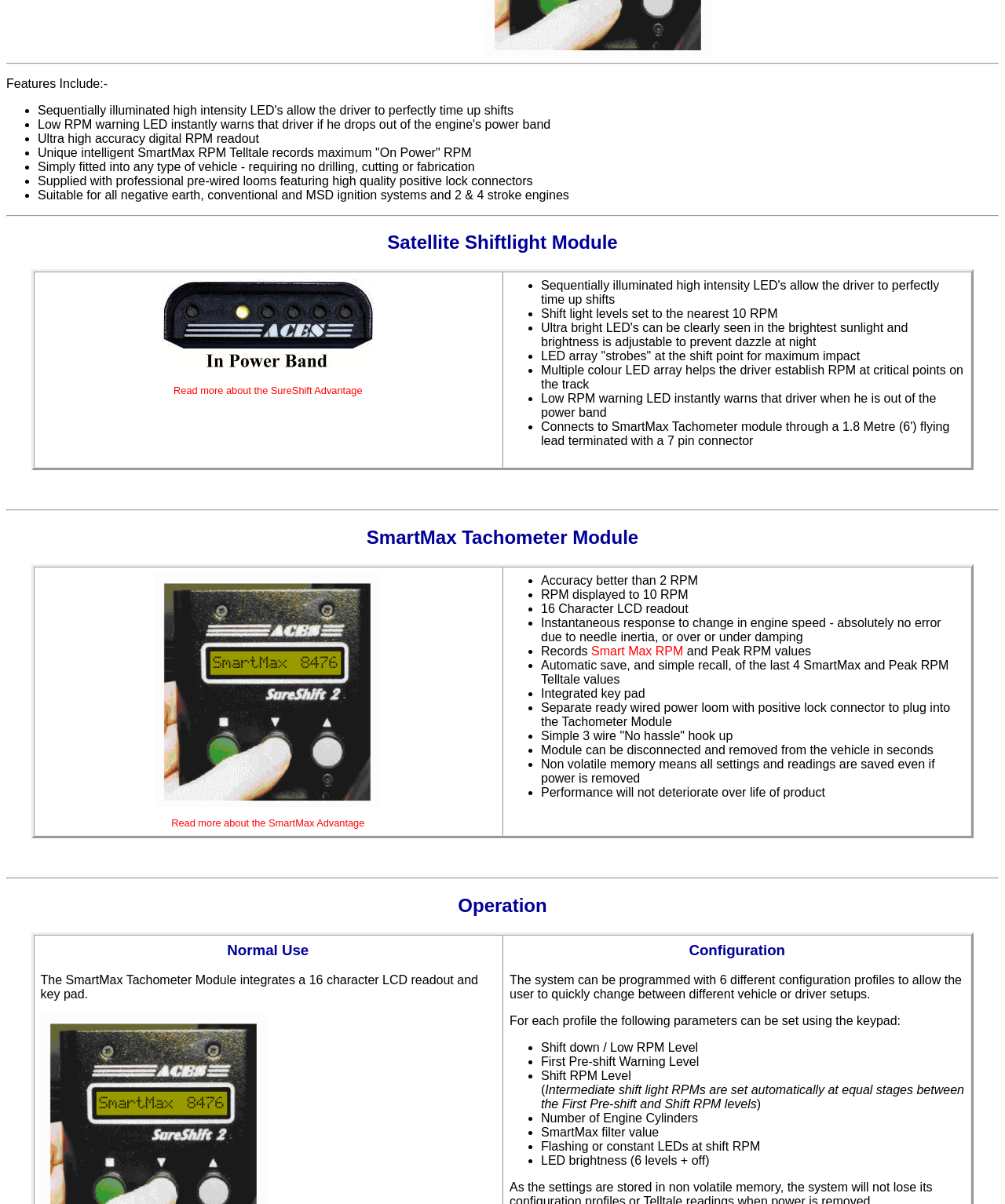Highlight the bounding box of the UI element that corresponds to this description: "Operation".

[0.456, 0.743, 0.544, 0.761]